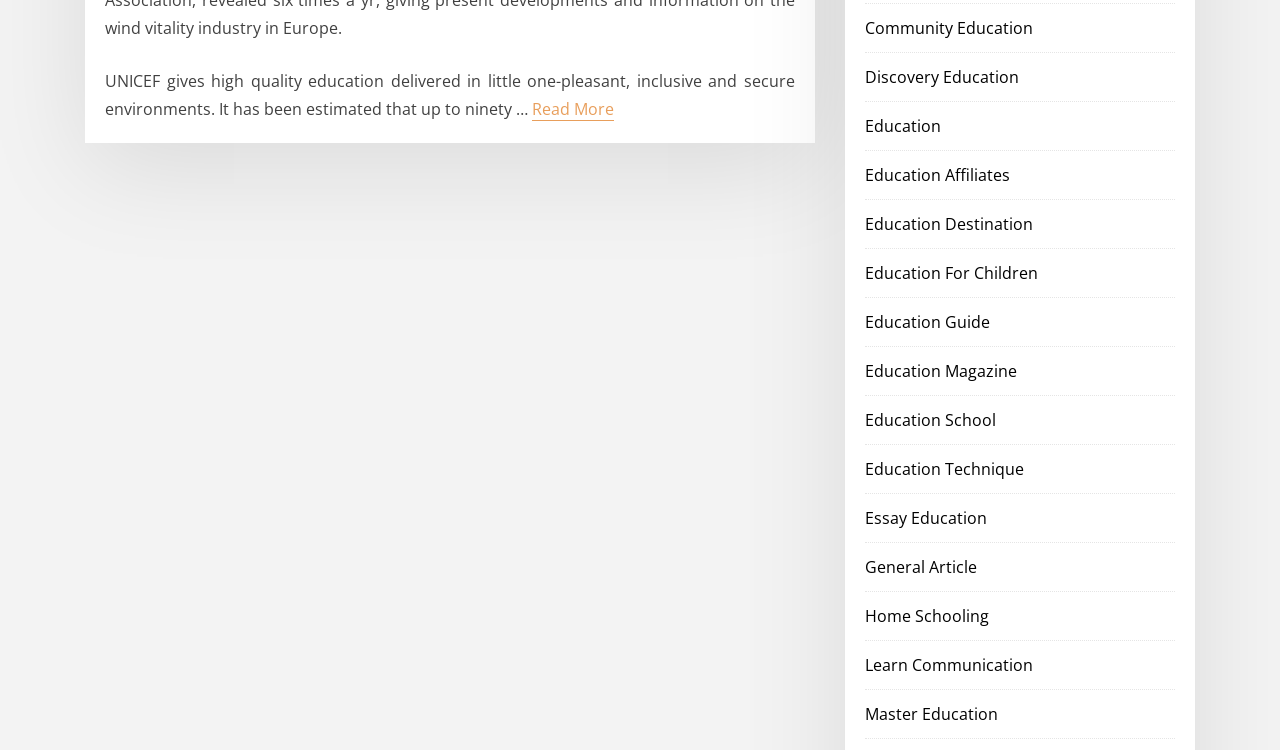Highlight the bounding box coordinates of the element you need to click to perform the following instruction: "Explore Community Education."

[0.676, 0.022, 0.807, 0.052]